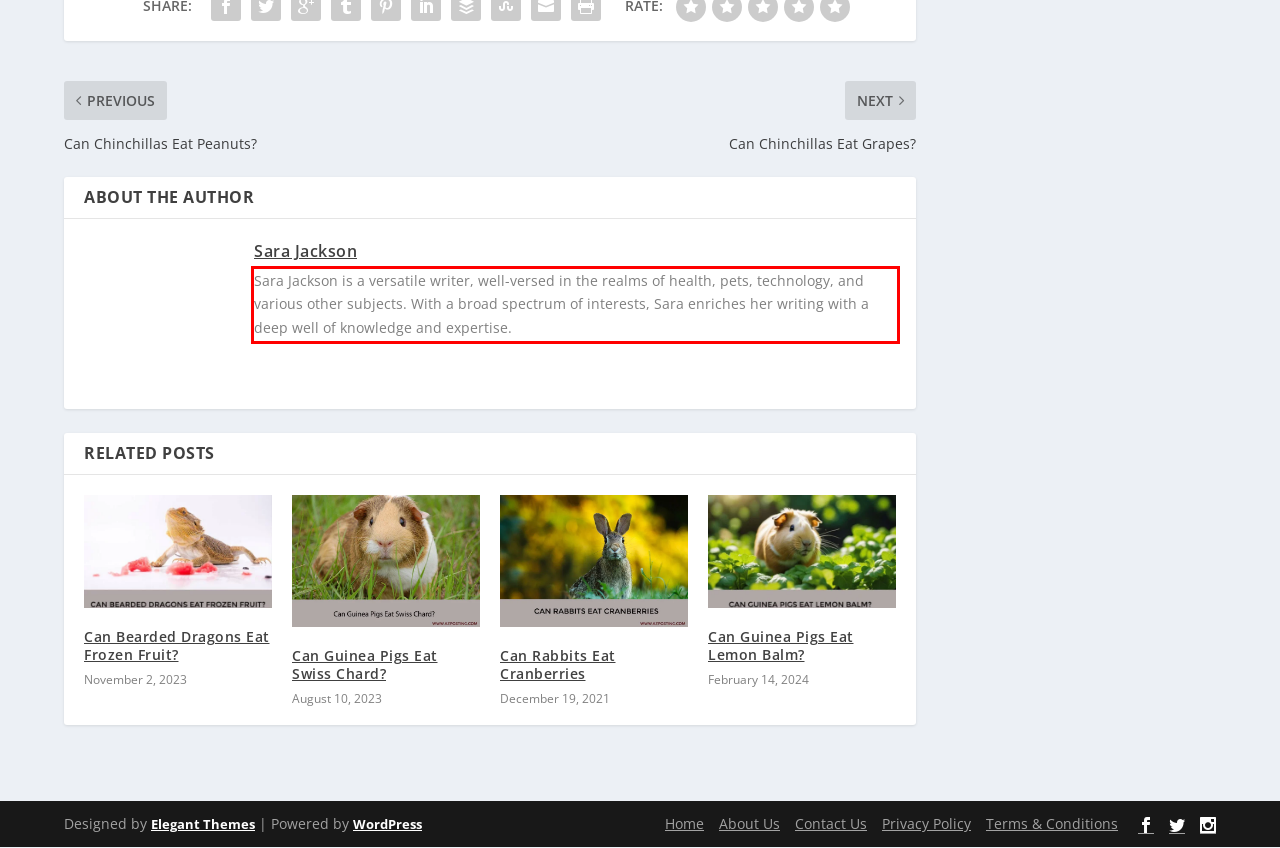Please perform OCR on the UI element surrounded by the red bounding box in the given webpage screenshot and extract its text content.

Sara Jackson is a versatile writer, well-versed in the realms of health, pets, technology, and various other subjects. With a broad spectrum of interests, Sara enriches her writing with a deep well of knowledge and expertise.